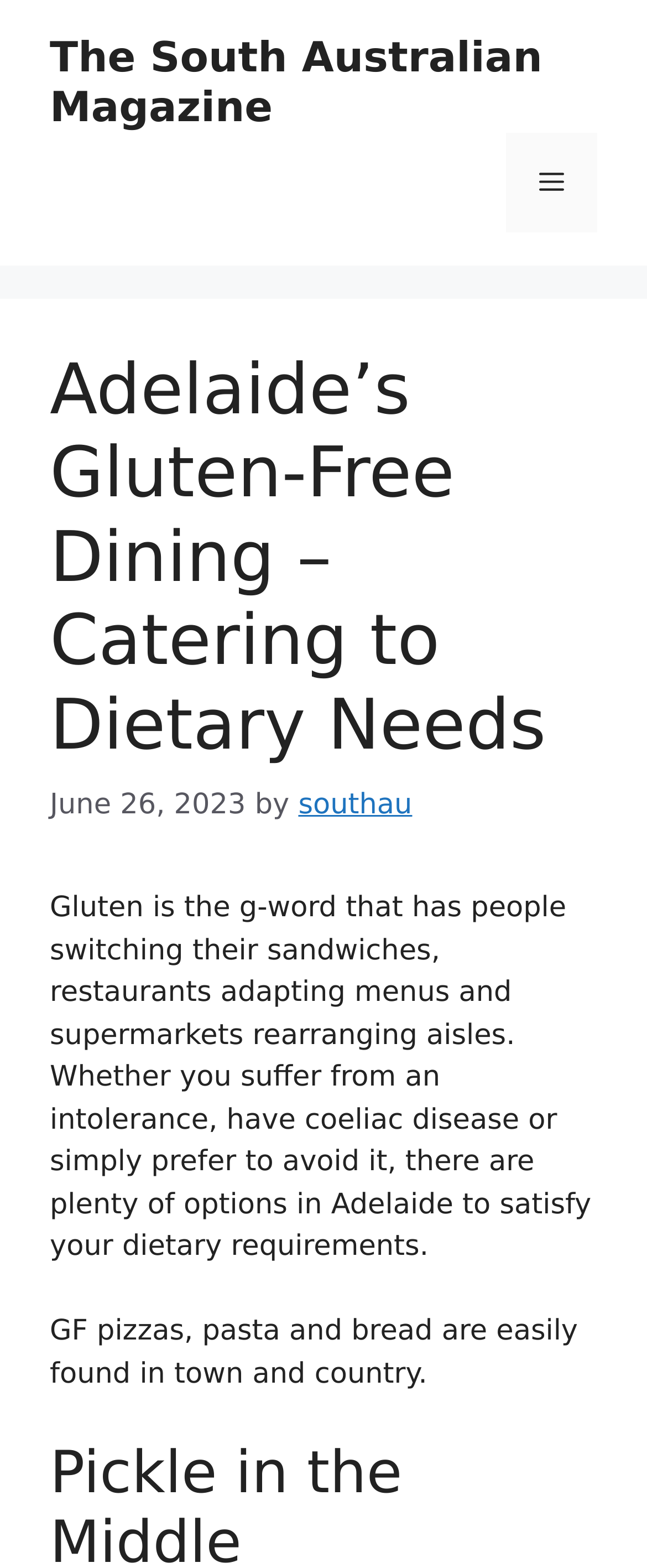Extract the text of the main heading from the webpage.

Adelaide’s Gluten-Free Dining – Catering to Dietary Needs